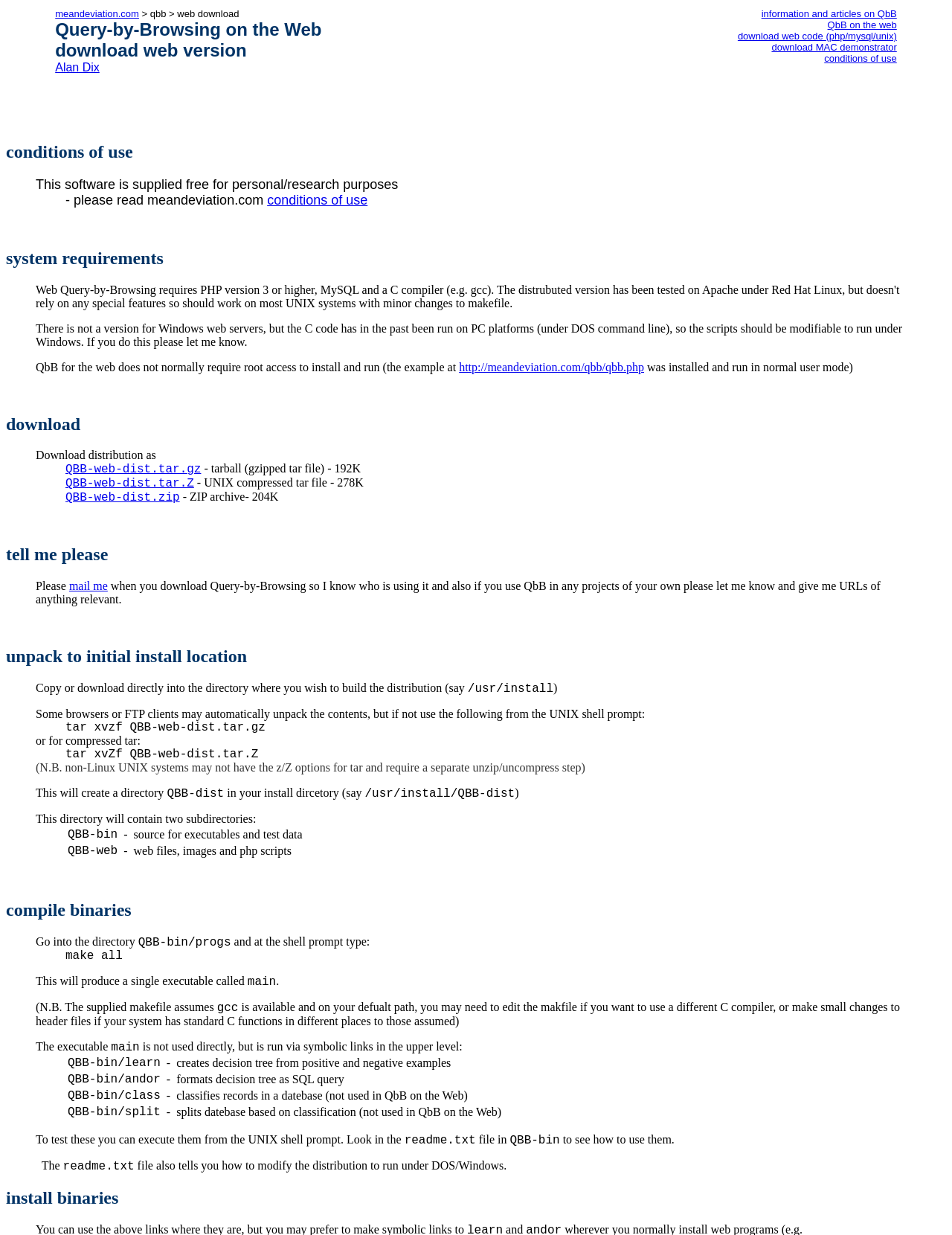Please respond to the question using a single word or phrase:
Why should I tell the author about my usage of QbB?

So the author knows who is using it